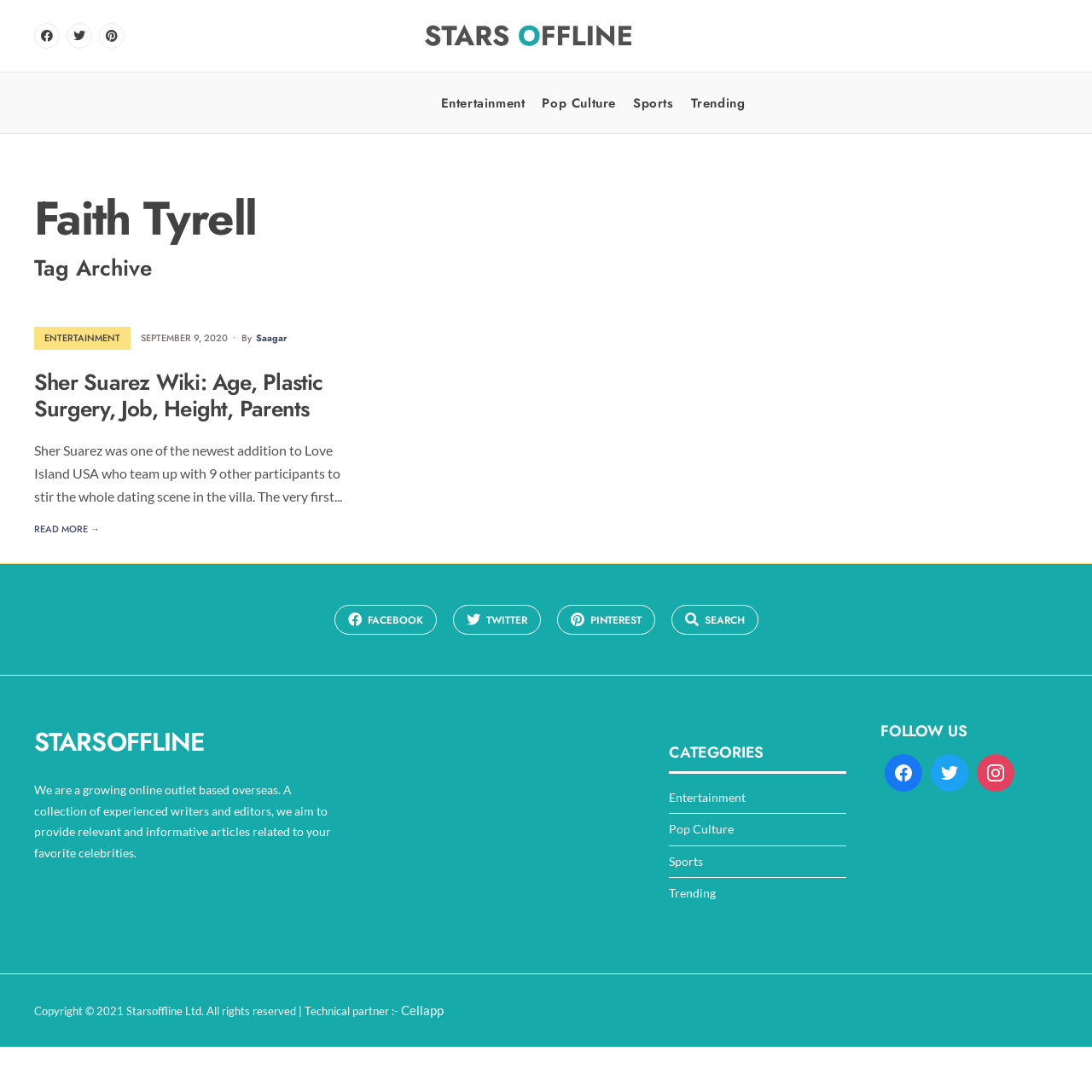Use a single word or phrase to answer the question: 
What is the copyright year of the webpage?

2021